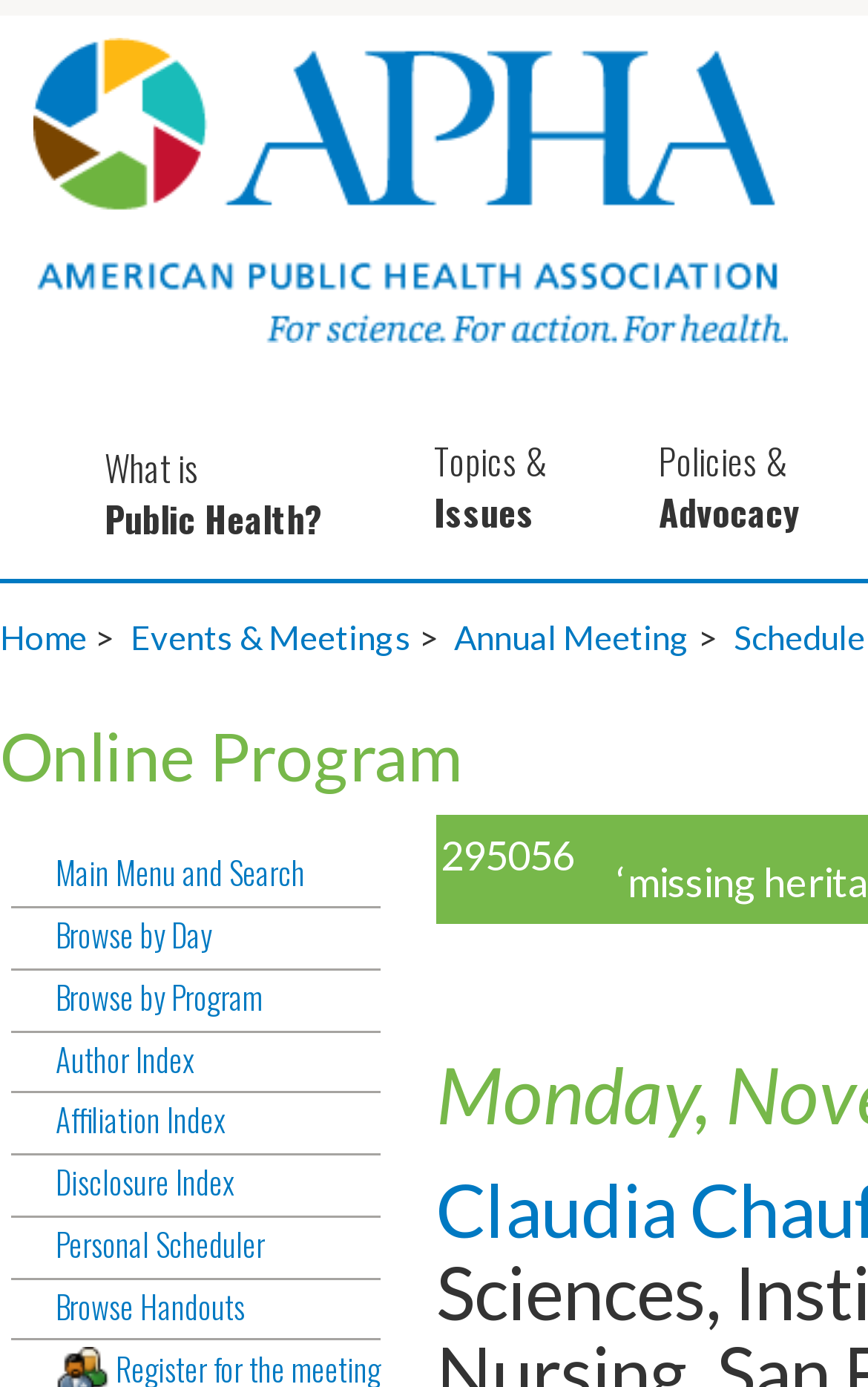Locate the bounding box coordinates of the region to be clicked to comply with the following instruction: "go to the tenth link". The coordinates must be four float numbers between 0 and 1, in the form [left, top, right, bottom].

None